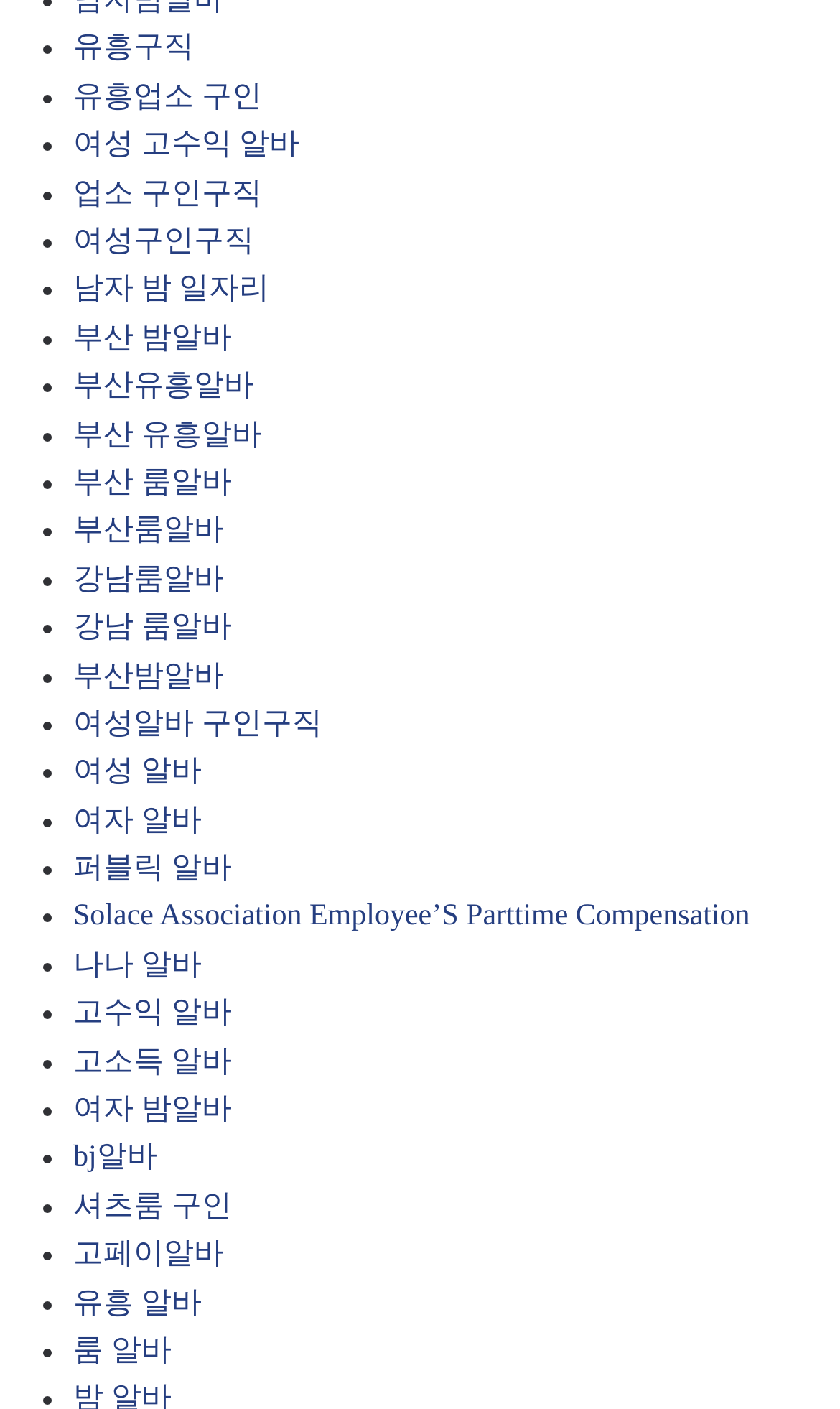Please identify the coordinates of the bounding box for the clickable region that will accomplish this instruction: "Explore 부산 밤알바".

[0.087, 0.229, 0.276, 0.252]